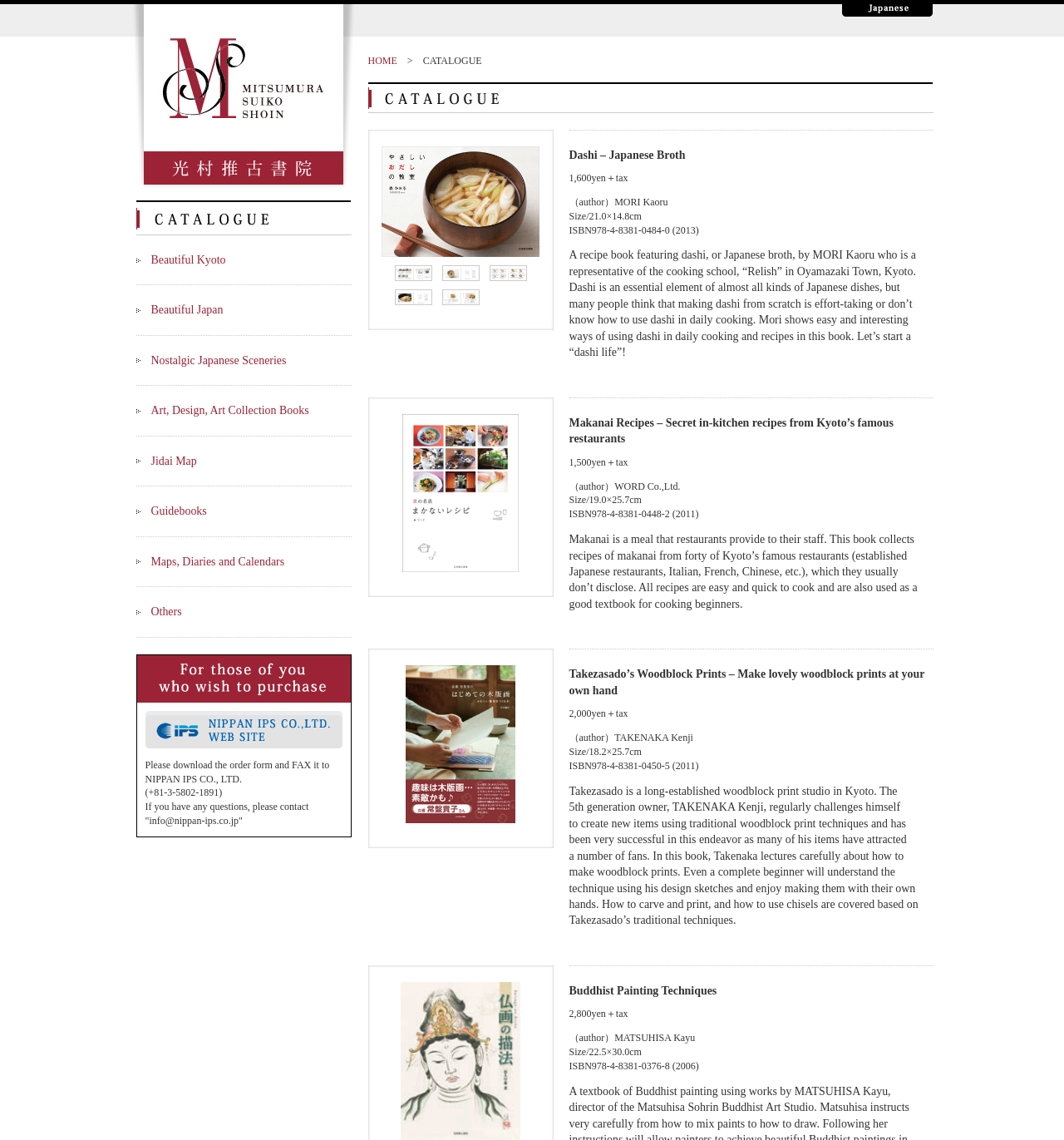Describe every aspect of the webpage in a detailed manner.

The webpage is a catalogue for Mitsumura Suiko Shoin Publishing Co., Ltd, a Japanese publishing company. At the top of the page, there is a heading with the company's name and a link to the homepage. Below this, there are several links to different categories, including "CATALOGUE", "Beautiful Kyoto", "Beautiful Japan", and others.

The main content of the page is a list of book titles, each with a heading, image, and descriptive text. The books are arranged in a grid-like pattern, with three to four books per row. Each book's information is displayed in a similar format, with the title and author at the top, followed by the price, size, and ISBN. Below this, there is a brief summary of the book's content.

The first book, "Dashi – Japanese Broth", is a recipe book featuring dashi, a traditional Japanese broth. The book is written by MORI Kaoru, a representative of the cooking school "Relish" in Kyoto. The summary describes the book's content, including easy and interesting ways to use dashi in daily cooking.

The second book, "Makanai Recipes – Secret in-kitchen recipes from Kyoto’s famous restaurants", is a collection of recipes from forty famous restaurants in Kyoto. The book includes recipes that are easy to cook and are also used as a textbook for cooking beginners.

The third book, "Takezasado’s Woodblock Prints – Make lovely woodblock prints at your own hand", is a guide to making woodblock prints using traditional techniques. The book is written by TAKENAKA Kenji, the fifth-generation owner of Takezasado, a long-established woodblock print studio in Kyoto.

The fourth book, "Buddhist Painting Techniques", is a textbook on Buddhist painting using works by MATSUHISA Kayu, director of the Matsuhisa Sohrin Buddhist Art Studio. The book provides detailed instructions on how to mix paints and draw.

At the bottom of the page, there is a section with links to other categories, including "For those of you who wish to purchase" and "NIPPAN IPS CO.,LTD. WEBSITE".